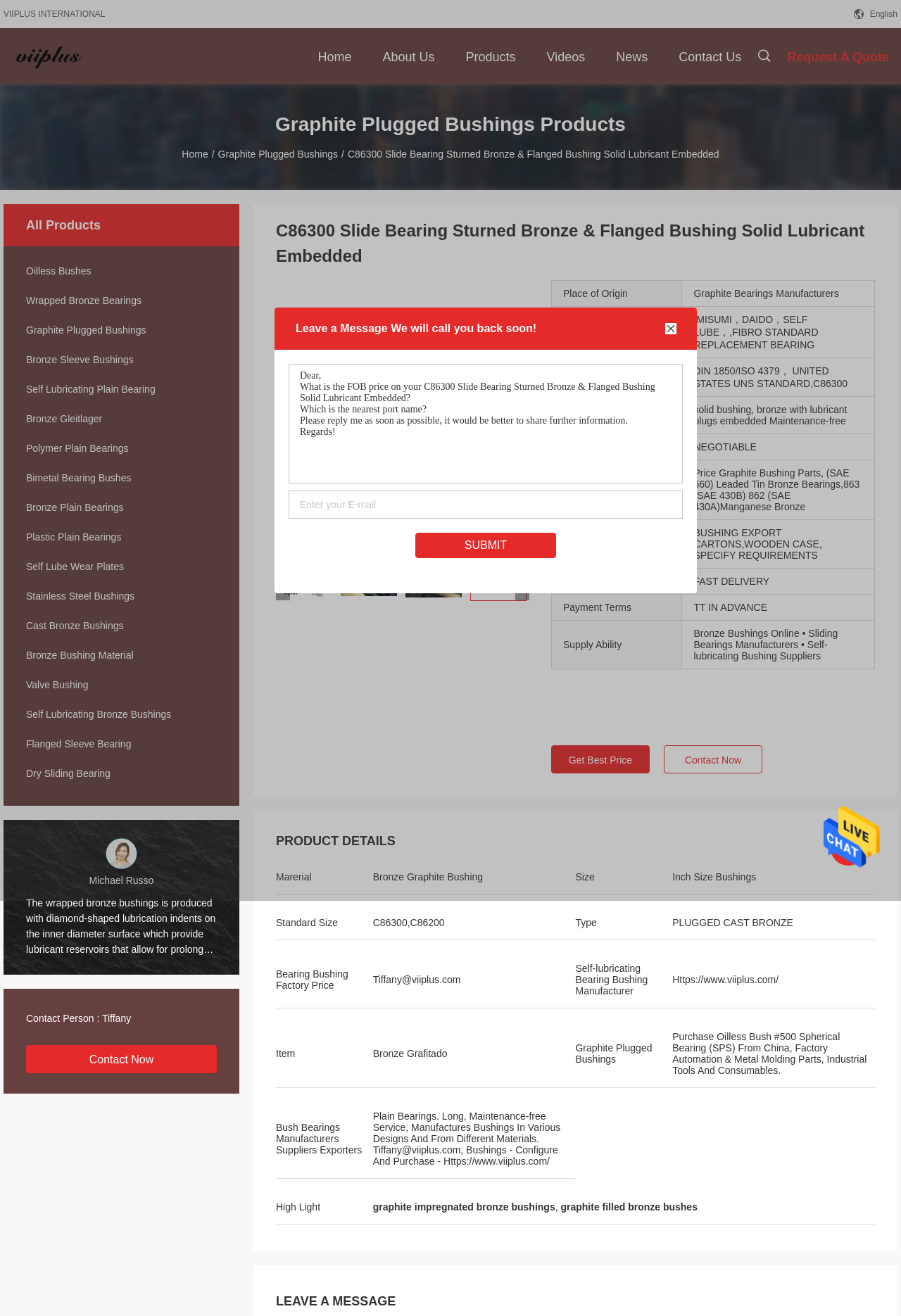Find the bounding box coordinates of the element I should click to carry out the following instruction: "Click the 'Contact Now' button".

[0.029, 0.794, 0.241, 0.816]